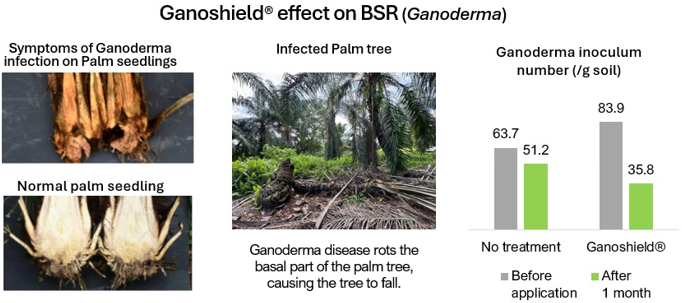Please answer the following question using a single word or phrase: 
What is the reduction in Ganoderma inoculum after applying Ganosshield?

From 63.7 to 35.8